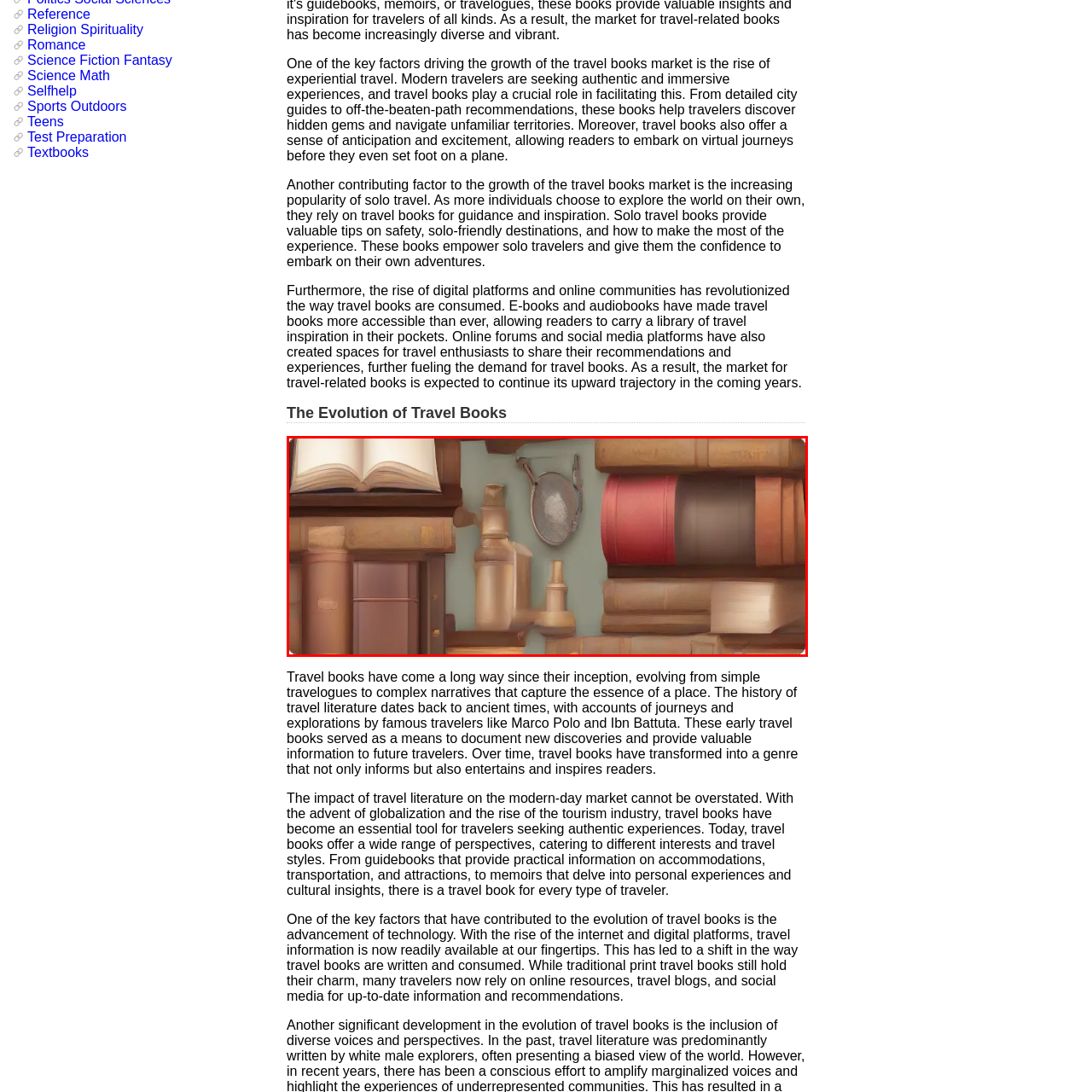What does the open book at the top symbolize?
Analyze the image inside the red bounding box and provide a one-word or short-phrase answer to the question.

Beginning of a journey